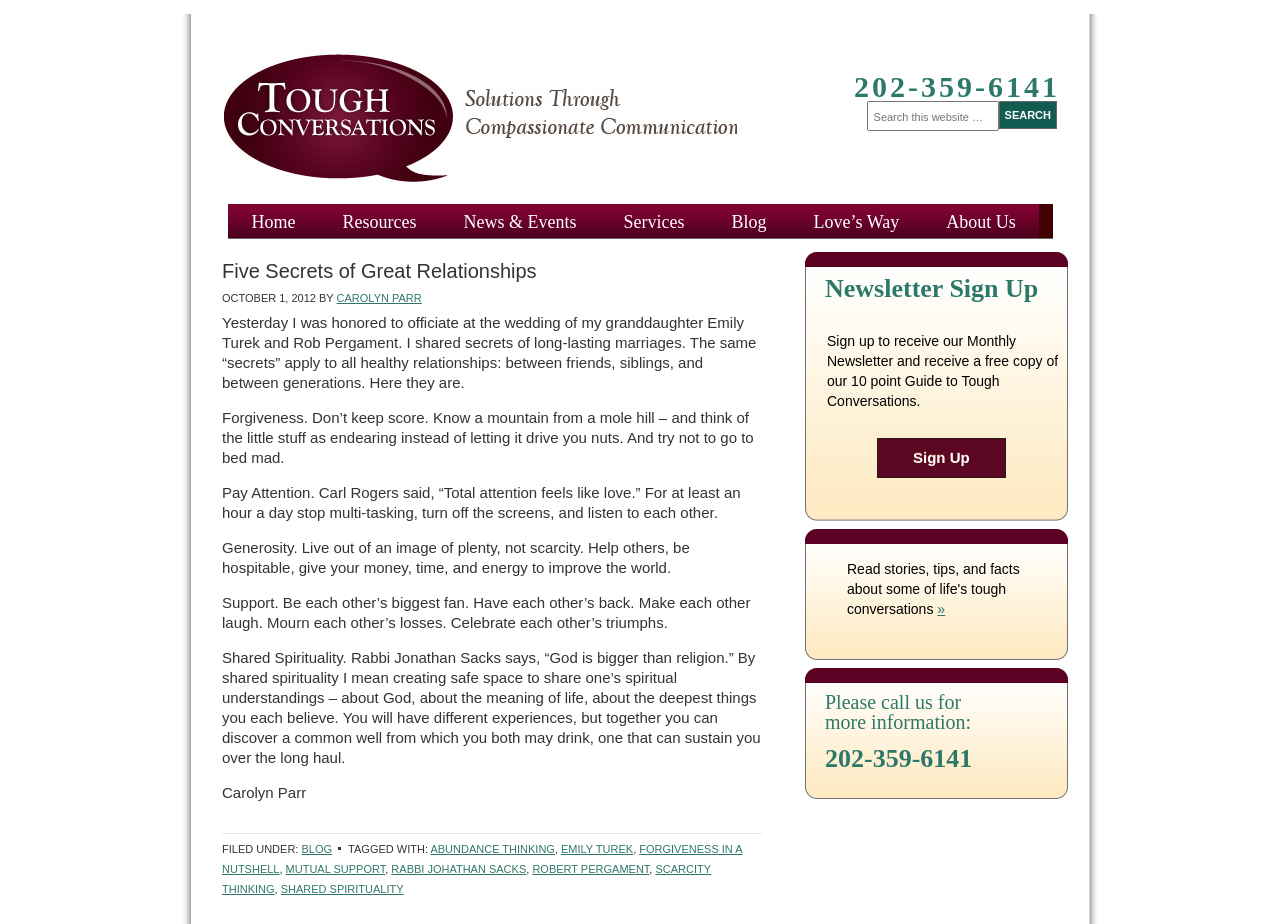Provide a single word or phrase to answer the given question: 
What is the phone number on the webpage?

202-359-6141